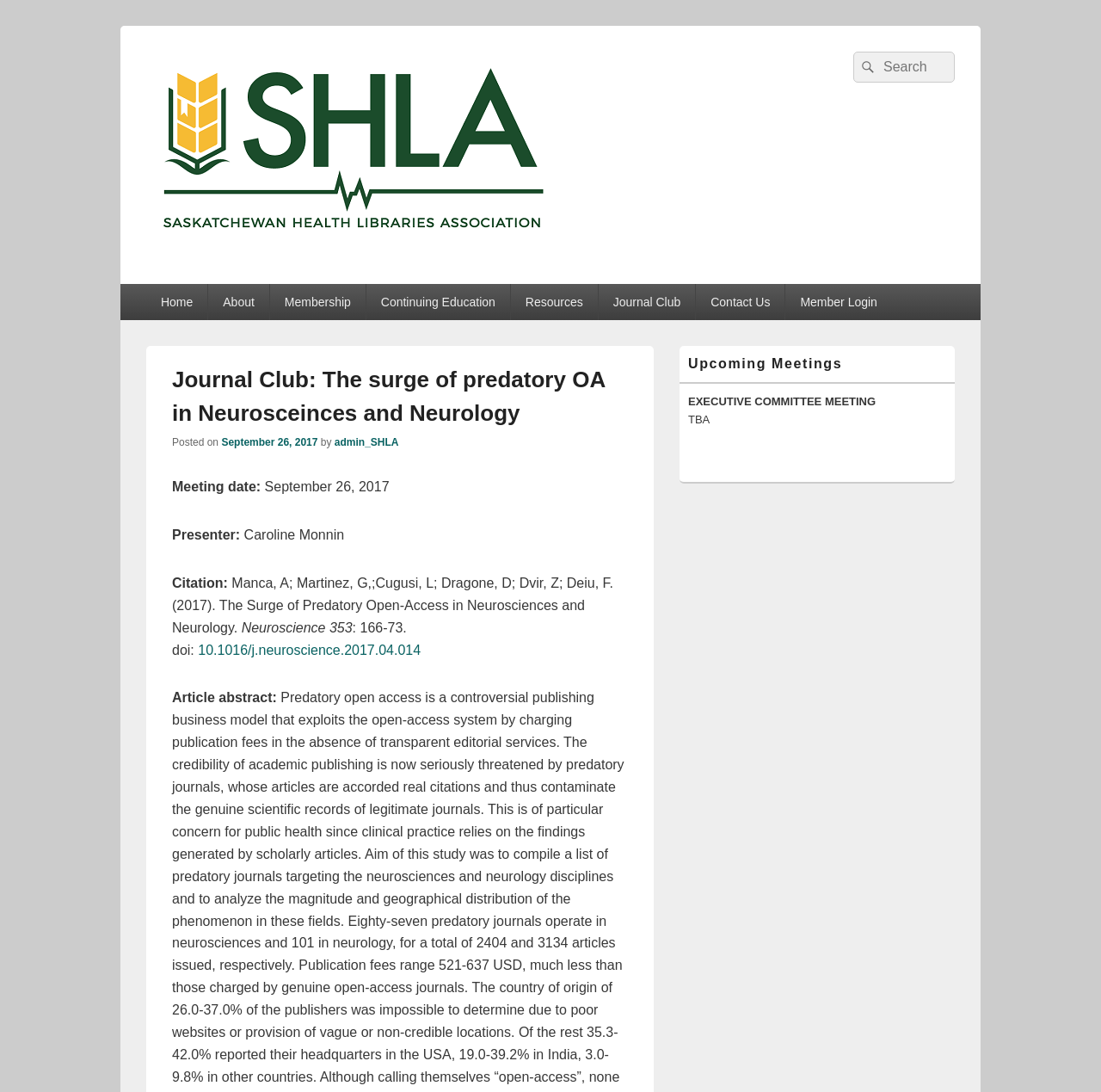With reference to the screenshot, provide a detailed response to the question below:
What is the topic of the journal club?

The topic of the journal club can be found in the heading of the secondary menu, where it is written as 'Journal Club: The surge of predatory OA in Neurosceinces and Neurology'.